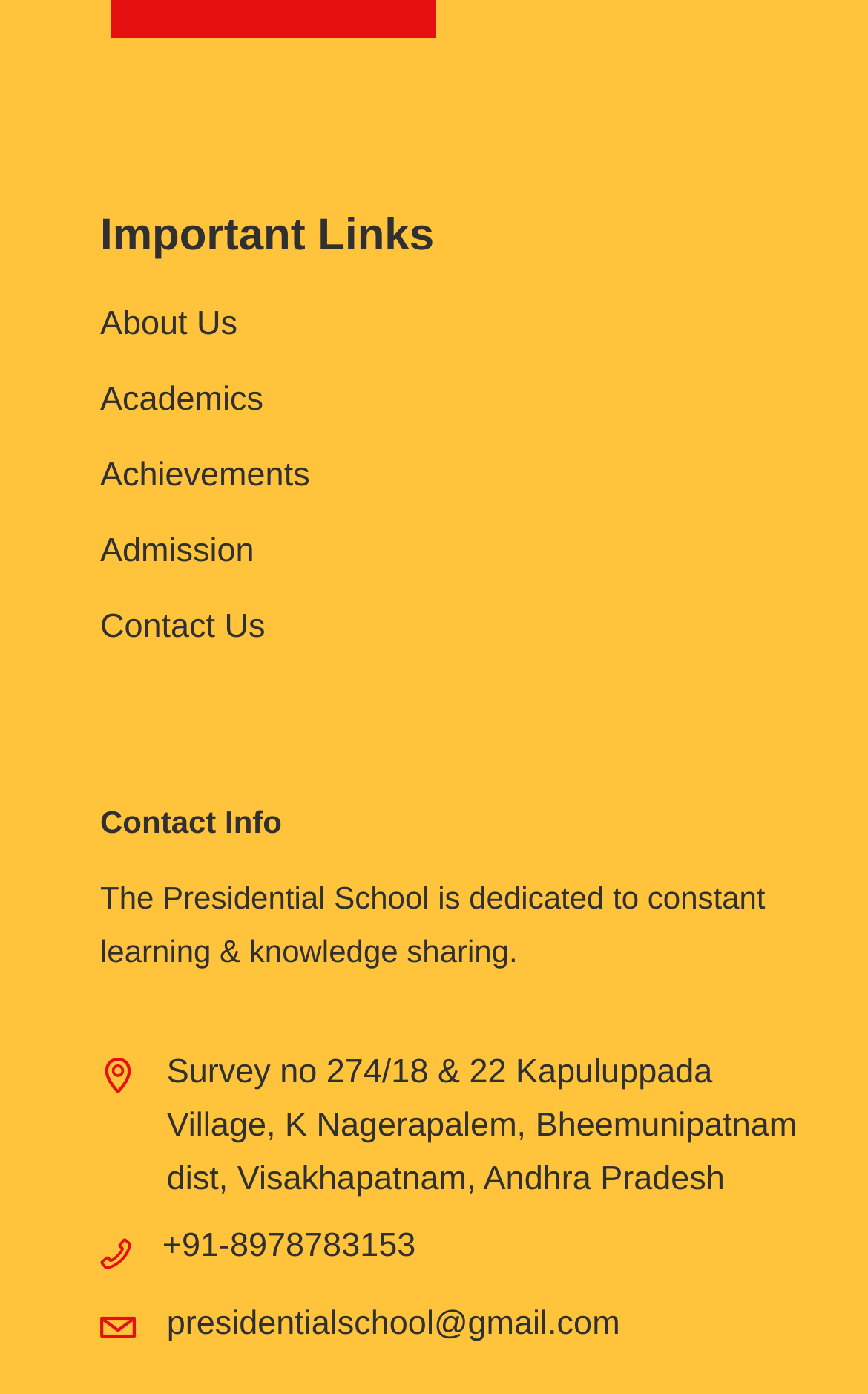Using a single word or phrase, answer the following question: 
What is the email address of the school?

presidentialschool@gmail.com